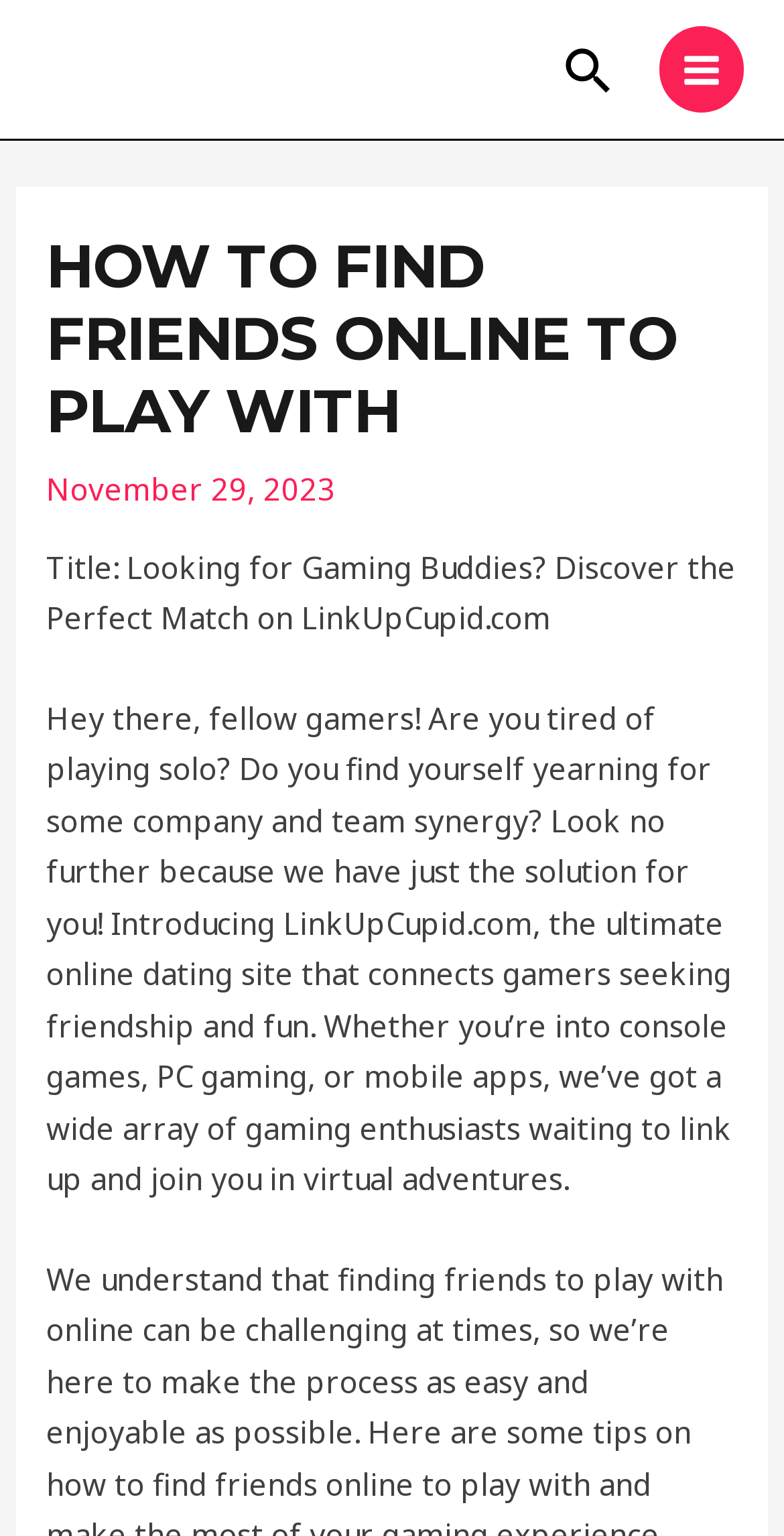How many paragraphs of text are there?
Craft a detailed and extensive response to the question.

I counted the number of StaticText elements that contain paragraphs of text. There are three such elements: one with the text 'Hey there, fellow gamers! ...', one with the text 'Title: Looking for Gaming Buddies? ...', and one with the text 'November 29, 2023'. Therefore, there are three paragraphs of text.